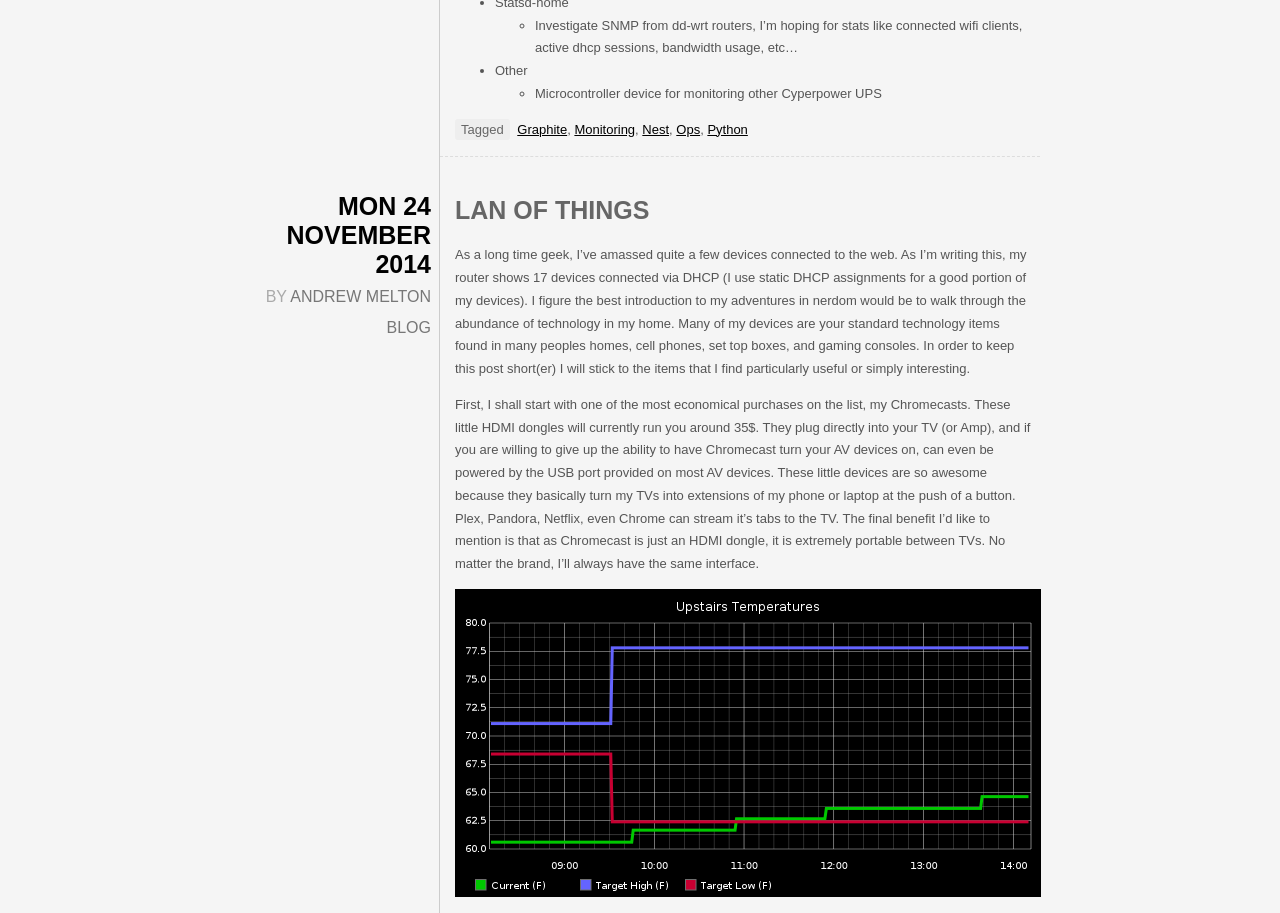Find the bounding box coordinates for the area that should be clicked to accomplish the instruction: "Click on the 'Monitoring' link".

[0.449, 0.133, 0.496, 0.15]